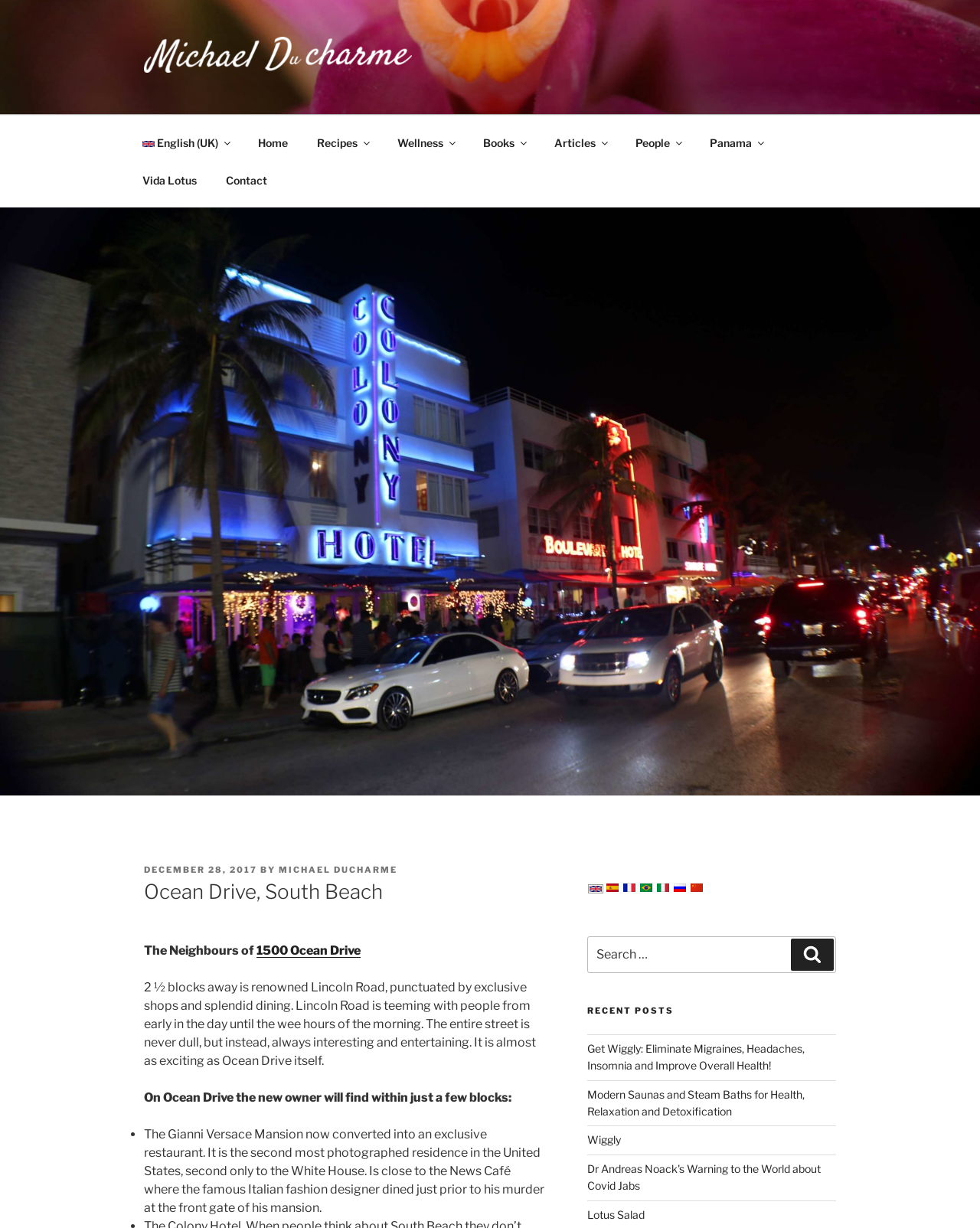Locate the bounding box for the described UI element: "English (UK)". Ensure the coordinates are four float numbers between 0 and 1, formatted as [left, top, right, bottom].

[0.131, 0.101, 0.247, 0.131]